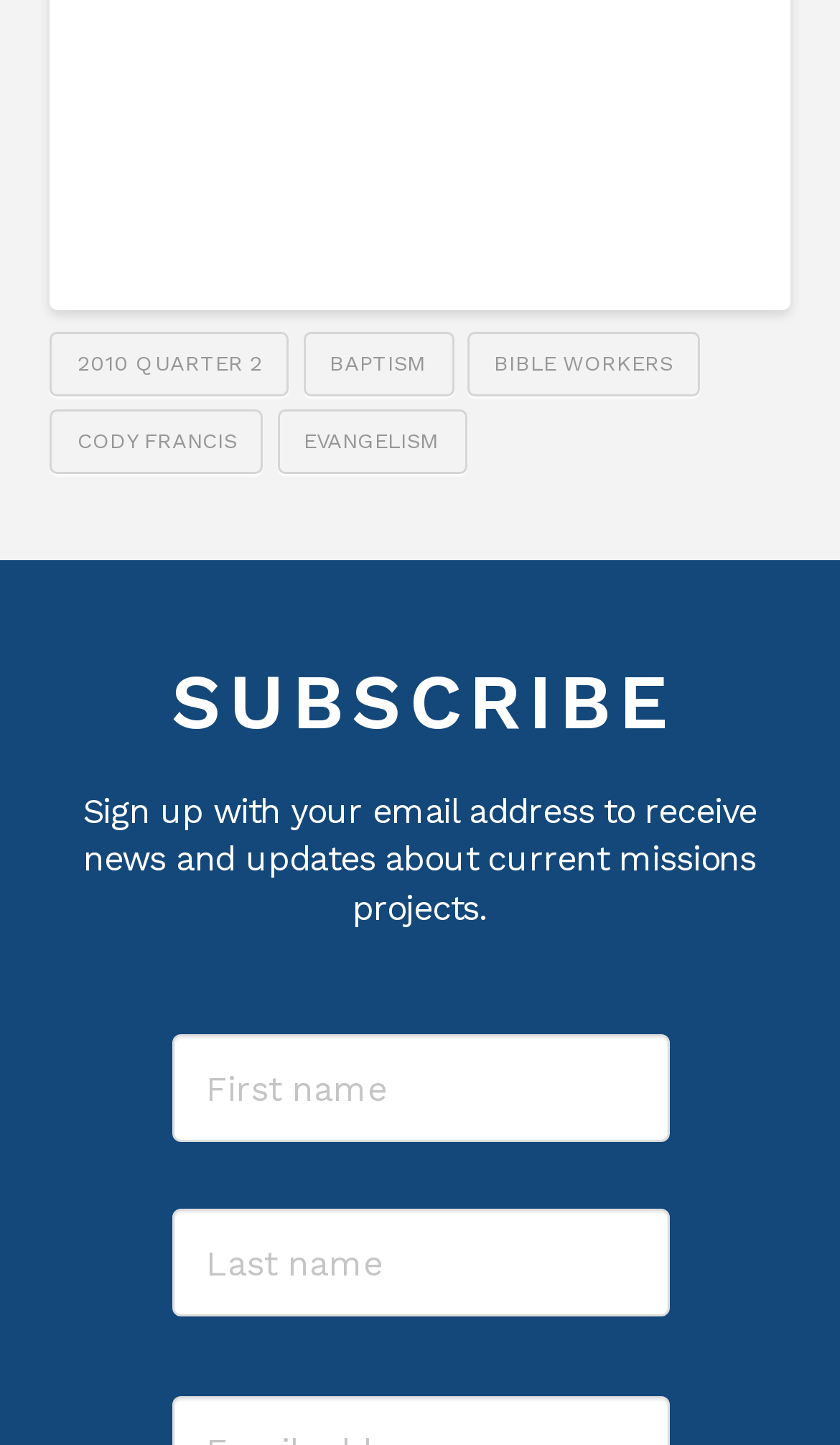Please locate the bounding box coordinates for the element that should be clicked to achieve the following instruction: "subscribe with email". Ensure the coordinates are given as four float numbers between 0 and 1, i.e., [left, top, right, bottom].

[0.082, 0.459, 0.927, 0.512]